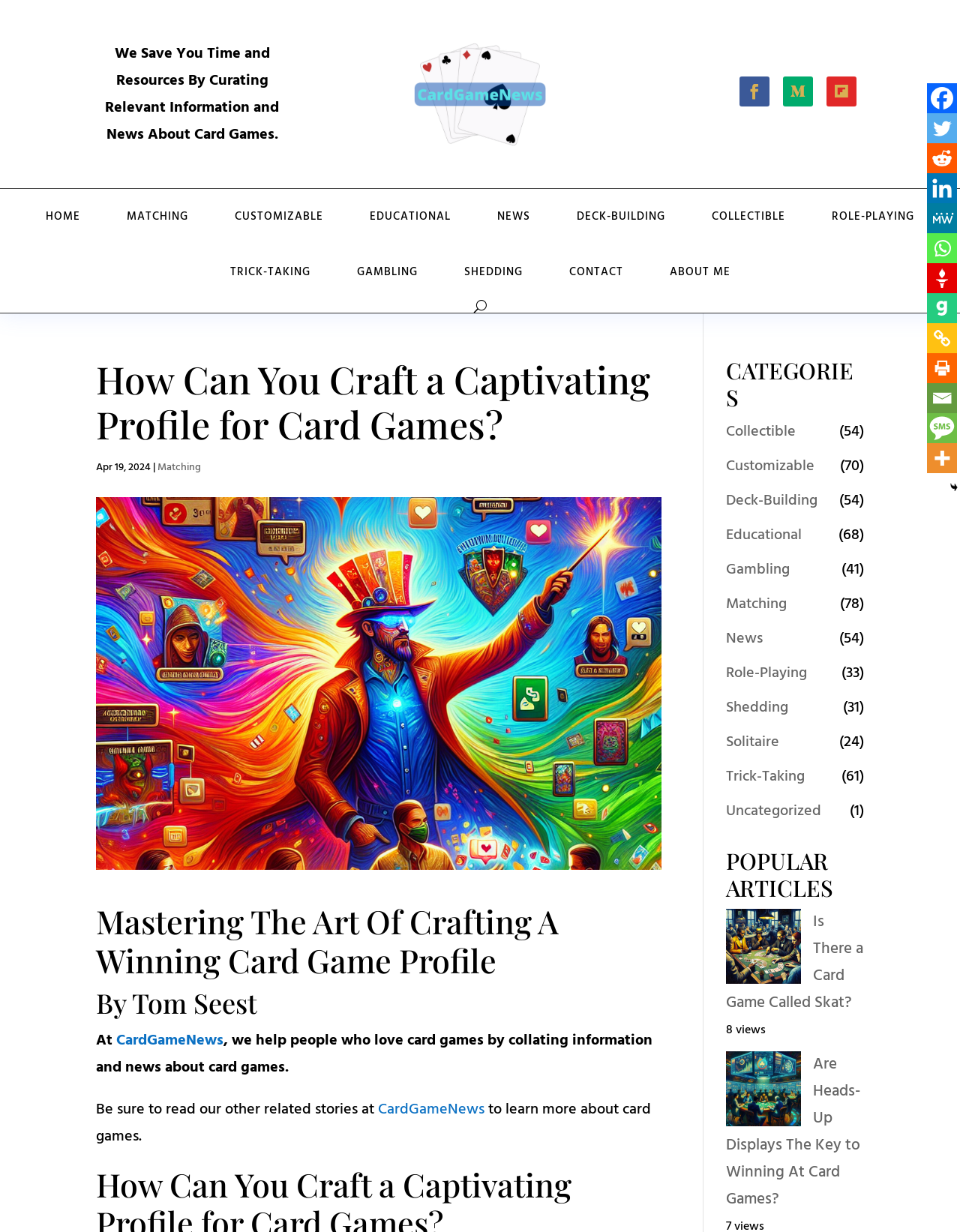Utilize the details in the image to thoroughly answer the following question: What is the name of the website?

The website's name can be found in the top-left corner of the webpage, where it says 'How Can You Craft a Captivating Profile for Card Games? - CardGameNews'.